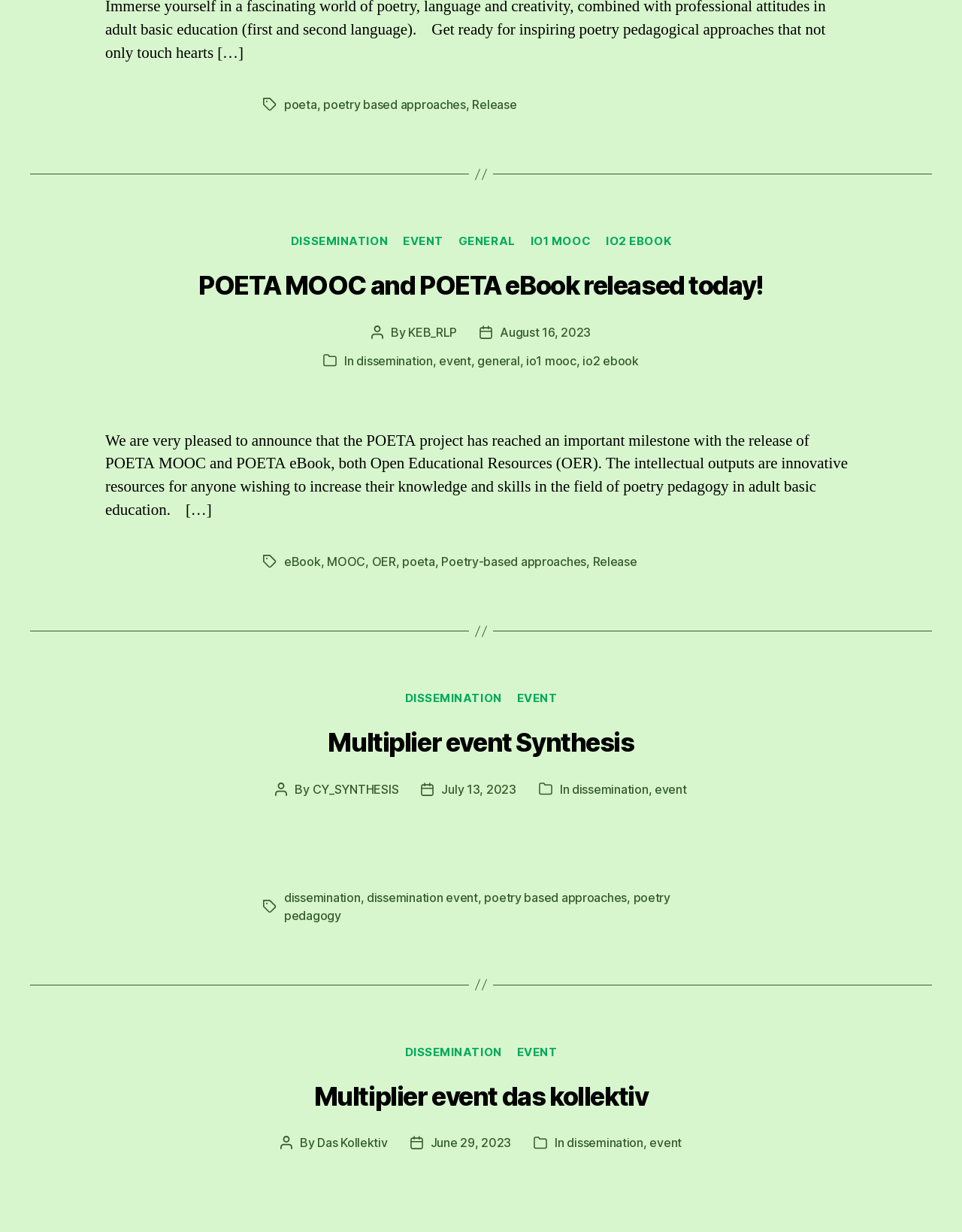Given the description "poetry based approaches", provide the bounding box coordinates of the corresponding UI element.

[0.336, 0.091, 0.484, 0.103]